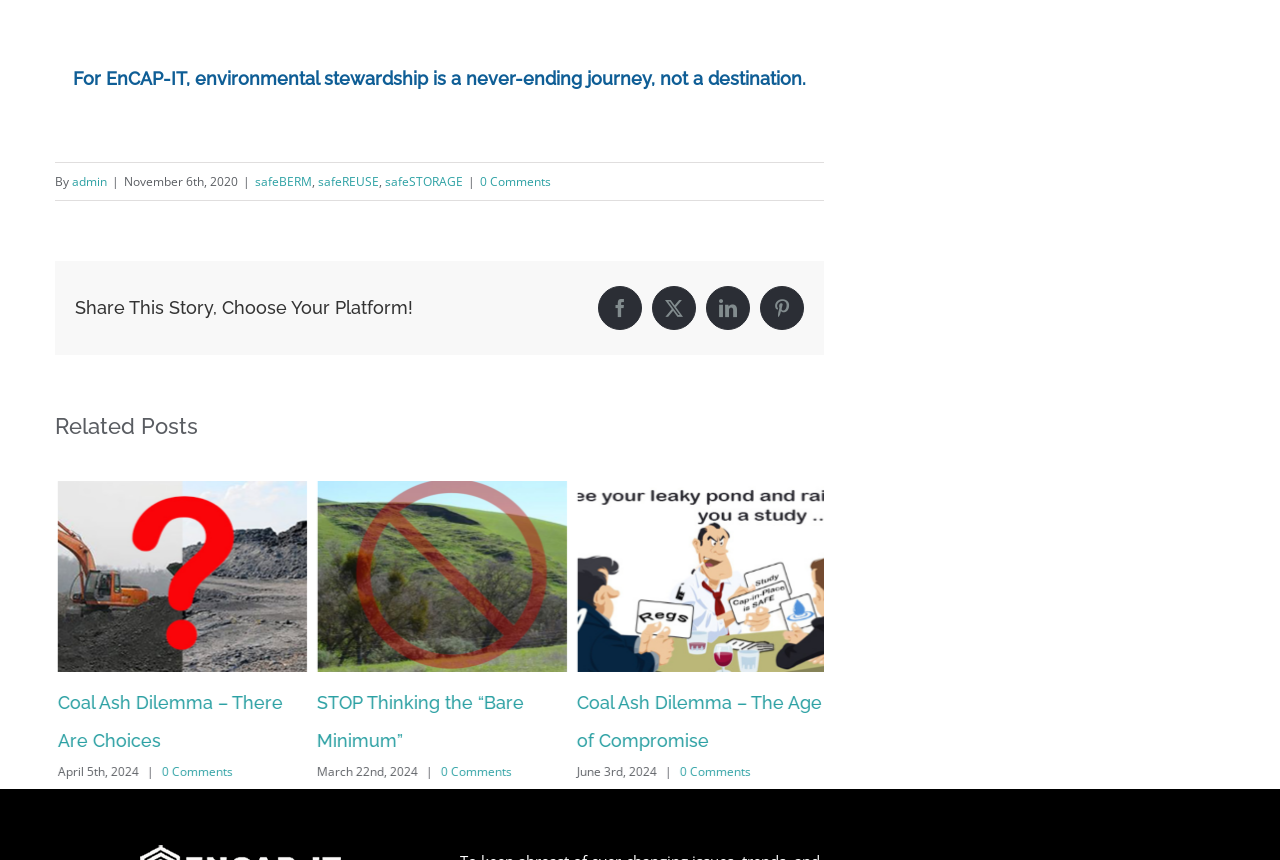Please identify the bounding box coordinates of the area that needs to be clicked to fulfill the following instruction: "Share this story on Facebook."

[0.467, 0.332, 0.502, 0.383]